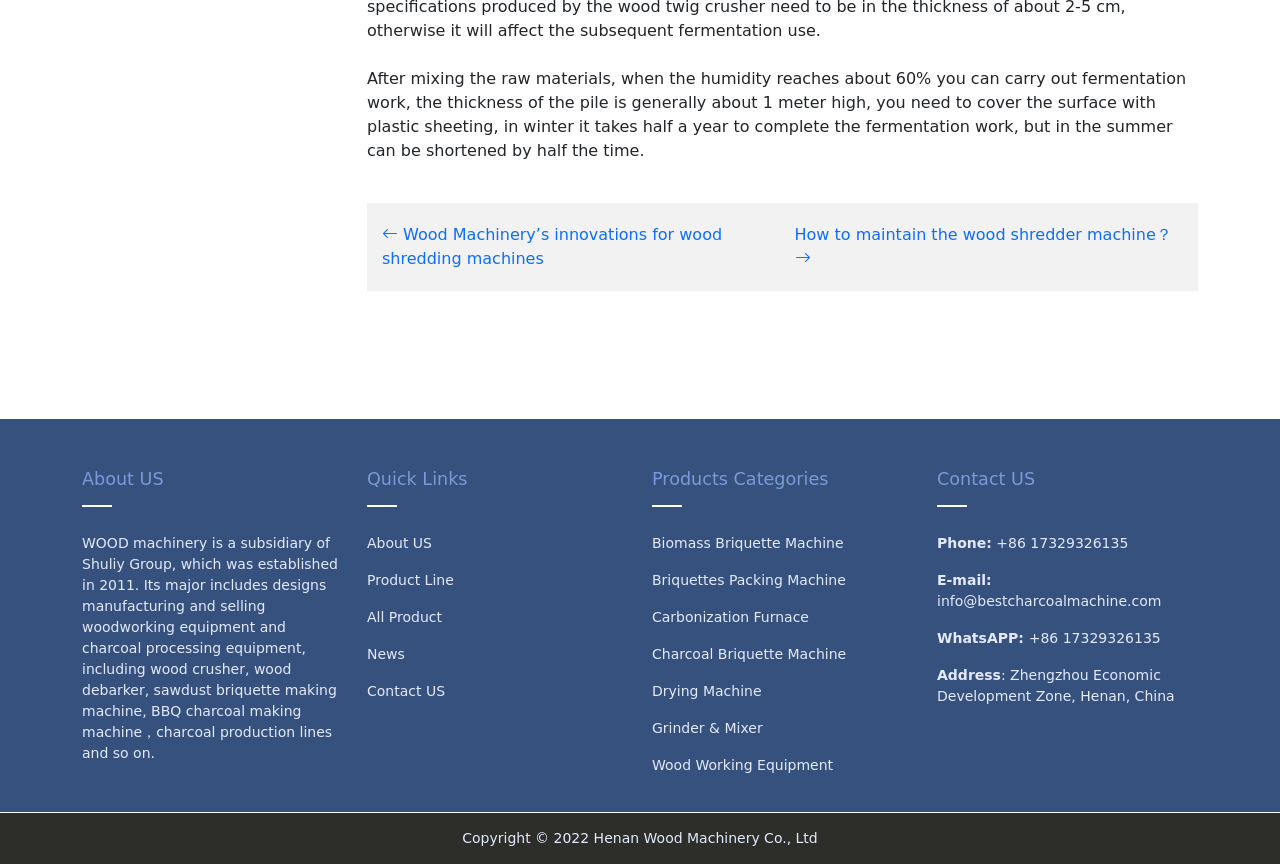Please provide a comprehensive answer to the question below using the information from the image: What is the company's main business?

Based on the StaticText element with the content 'WOOD machinery is a subsidiary of Shuliy Group, which was established in 2011. Its major includes designs manufacturing and selling woodworking equipment and charcoal processing equipment...', we can infer that the company's main business is related to woodworking equipment.